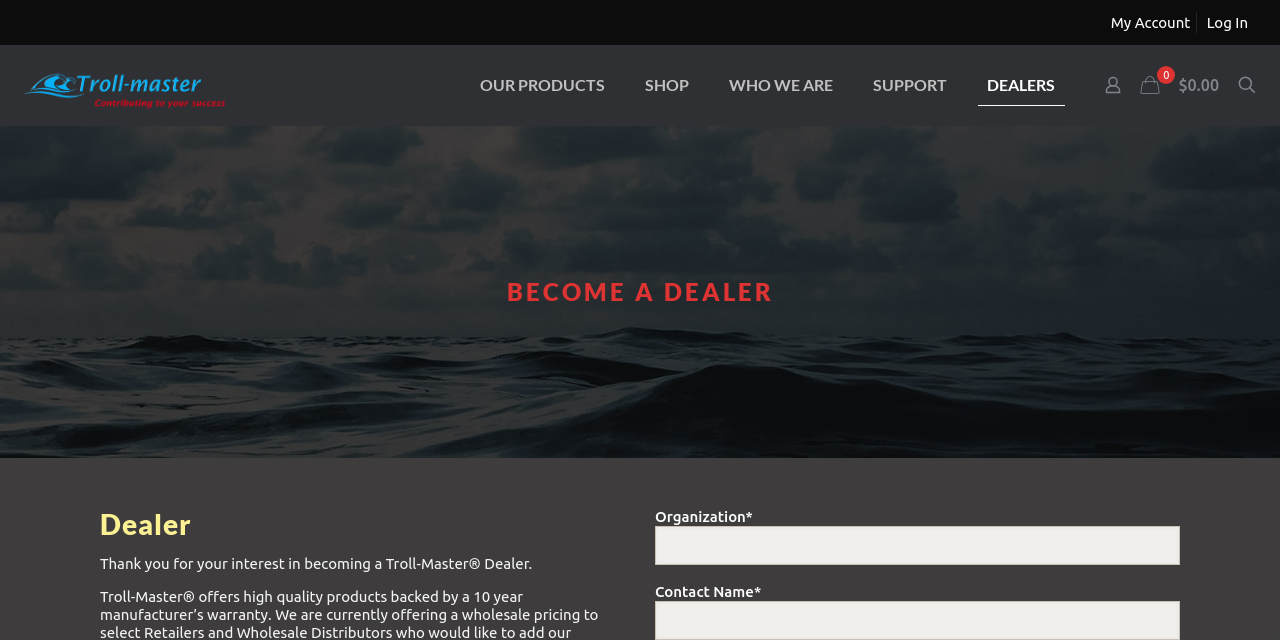Could you determine the bounding box coordinates of the clickable element to complete the instruction: "Search for products"? Provide the coordinates as four float numbers between 0 and 1, i.e., [left, top, right, bottom].

[0.964, 0.112, 0.984, 0.153]